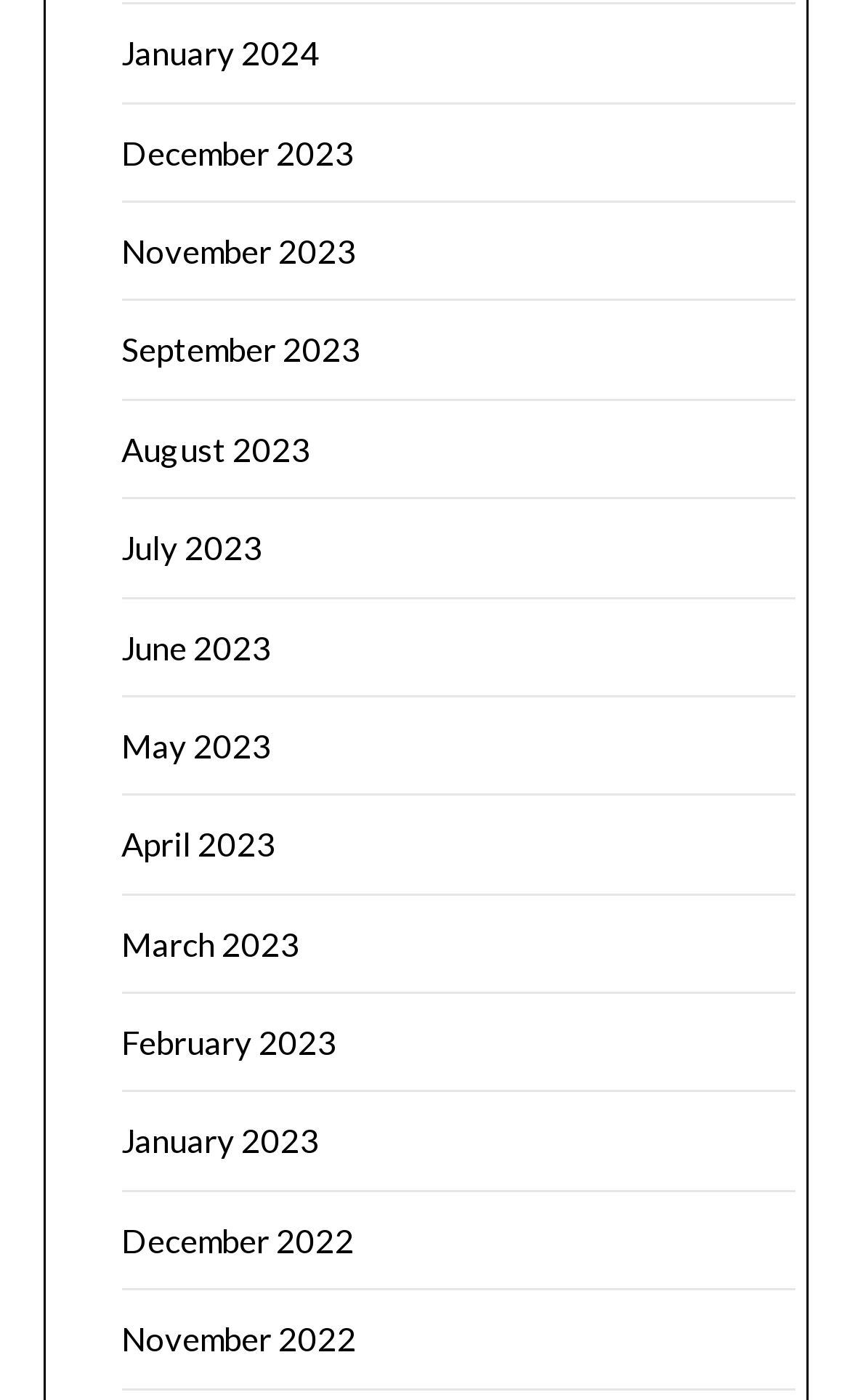Determine the bounding box coordinates of the element's region needed to click to follow the instruction: "check August 2023". Provide these coordinates as four float numbers between 0 and 1, formatted as [left, top, right, bottom].

[0.142, 0.306, 0.365, 0.334]